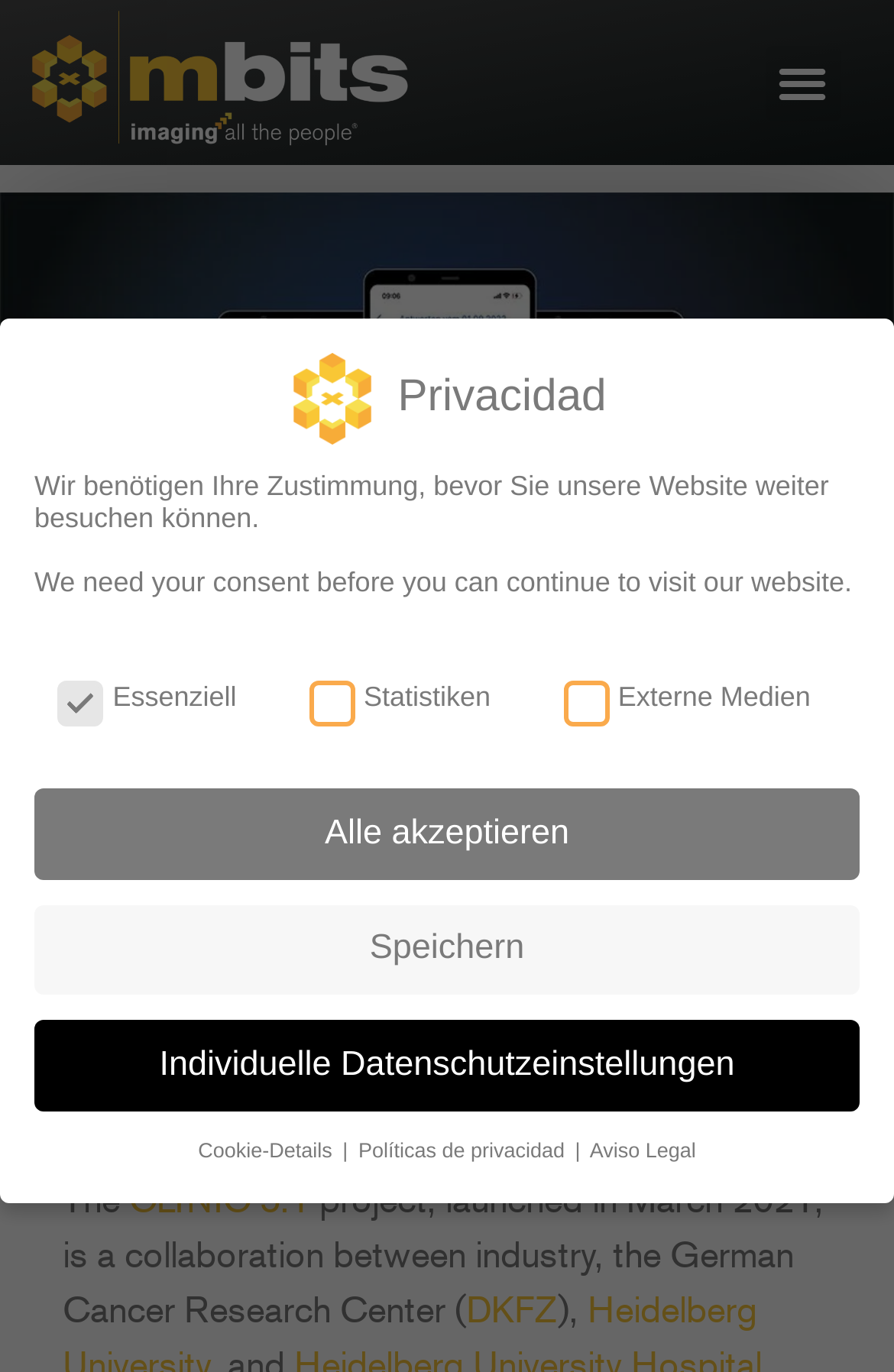Based on the provided description, "parent_node: Externe Medien name="cookieGroup[]" value="external-media"", find the bounding box of the corresponding UI element in the screenshot.

[0.907, 0.497, 0.94, 0.518]